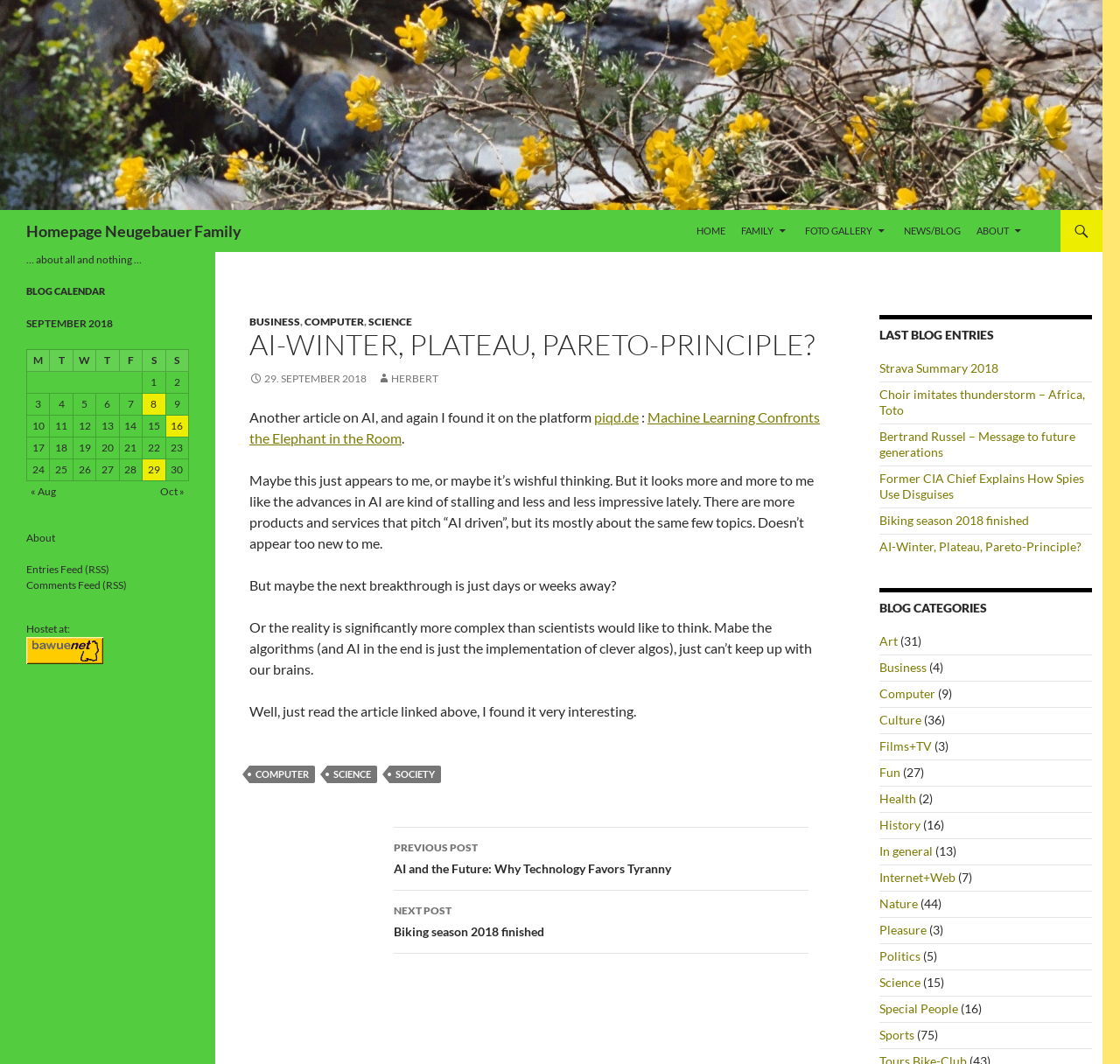Illustrate the webpage with a detailed description.

The webpage is the homepage of the Neugebauer Family, with a title "AI-Winter, Plateau, Pareto-Principle?". At the top, there is a logo and a link to the homepage, accompanied by a search bar and a "SKIP TO CONTENT" link. Below this, there is a navigation menu with links to "HOME", "FAMILY", "FOTO GALLERY", "NEWS/BLOG", and "ABOUT".

The main content area is divided into two sections. On the left, there is a blog post titled "AI-WINTER, PLATEAU, PARETO-PRINCIPLE?" with a date "29. SEPTEMBER 2018" and an author "HERBERT". The post discusses the author's thoughts on the advancements in AI, mentioning that they seem to be stalling and less impressive lately. The post also includes a link to an article on Machine Learning and a few paragraphs of text.

On the right side, there is a section titled "LAST BLOG ENTRIES" with a list of links to recent blog posts, including "Strava Summary 2018", "Choir imitates thunderstorm – Africa, Toto", and others. Below this, there is a section titled "BLOG CATEGORIES" with a list of categories such as "Art", "Business", "Computer", and others, each with a number of posts in parentheses.

At the bottom of the page, there is a footer section with links to "COMPUTER", "SCIENCE", and "SOCIETY", as well as a "Post navigation" section with links to the previous and next posts.